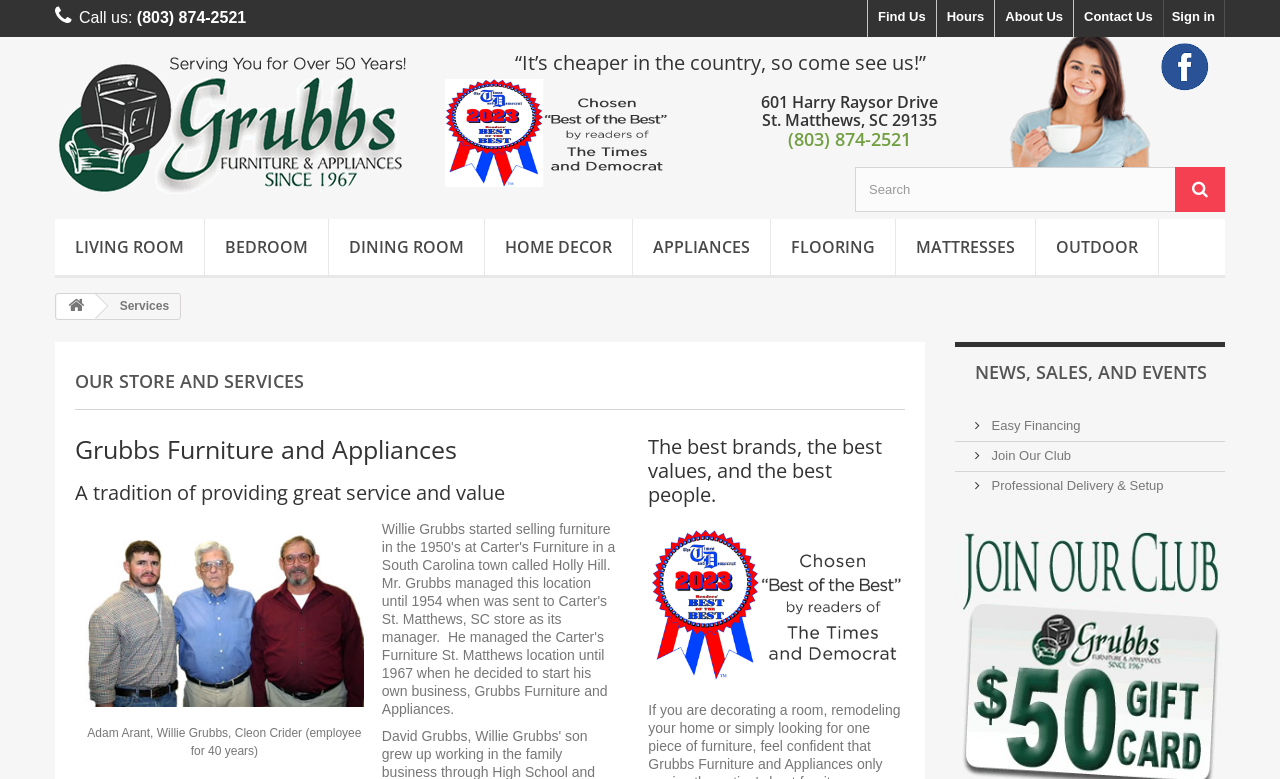Locate the bounding box coordinates of the segment that needs to be clicked to meet this instruction: "Follow us on instagram".

None